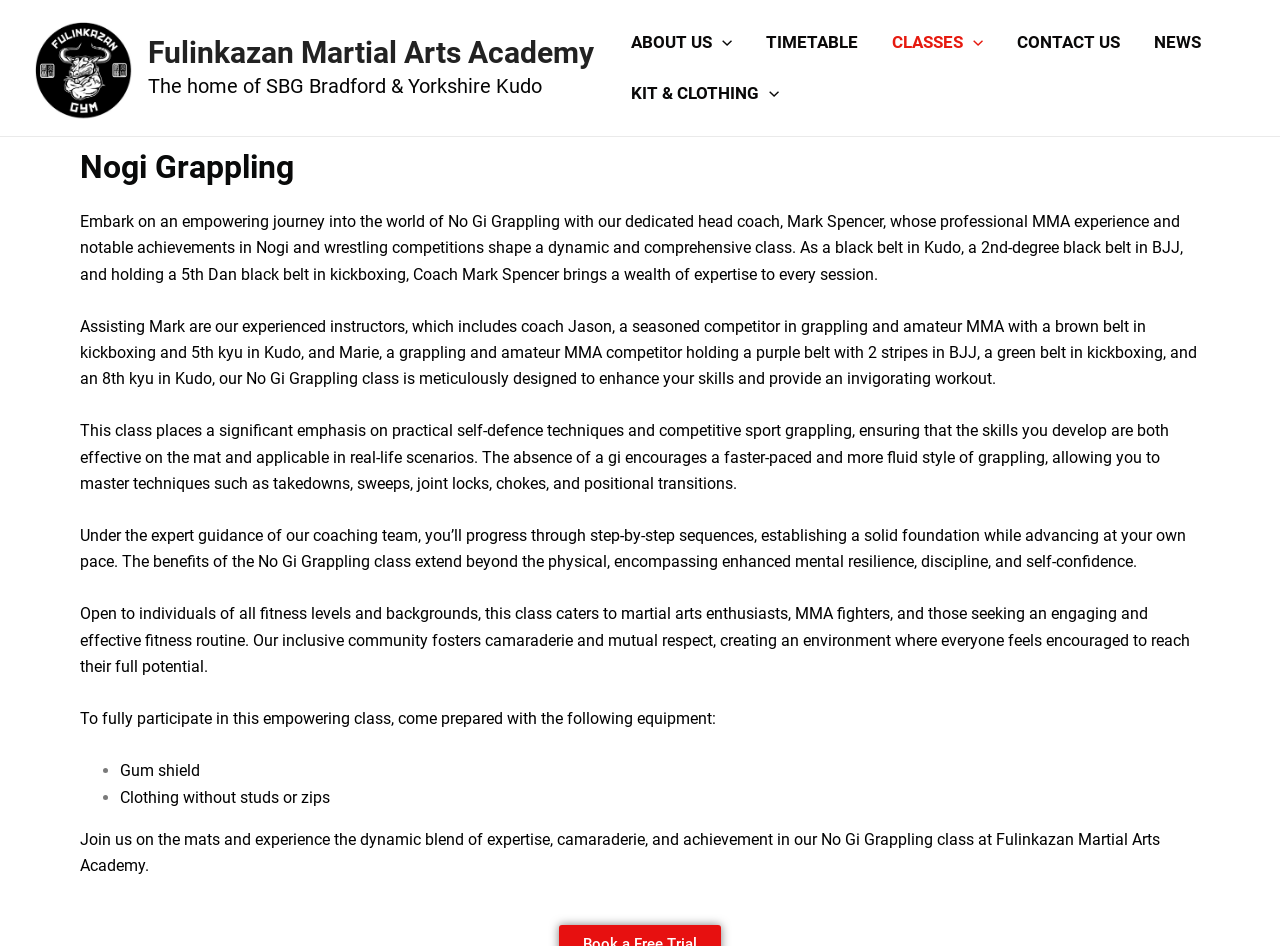Determine the bounding box coordinates for the clickable element required to fulfill the instruction: "Open the ABOUT US menu". Provide the coordinates as four float numbers between 0 and 1, i.e., [left, top, right, bottom].

[0.48, 0.018, 0.585, 0.072]